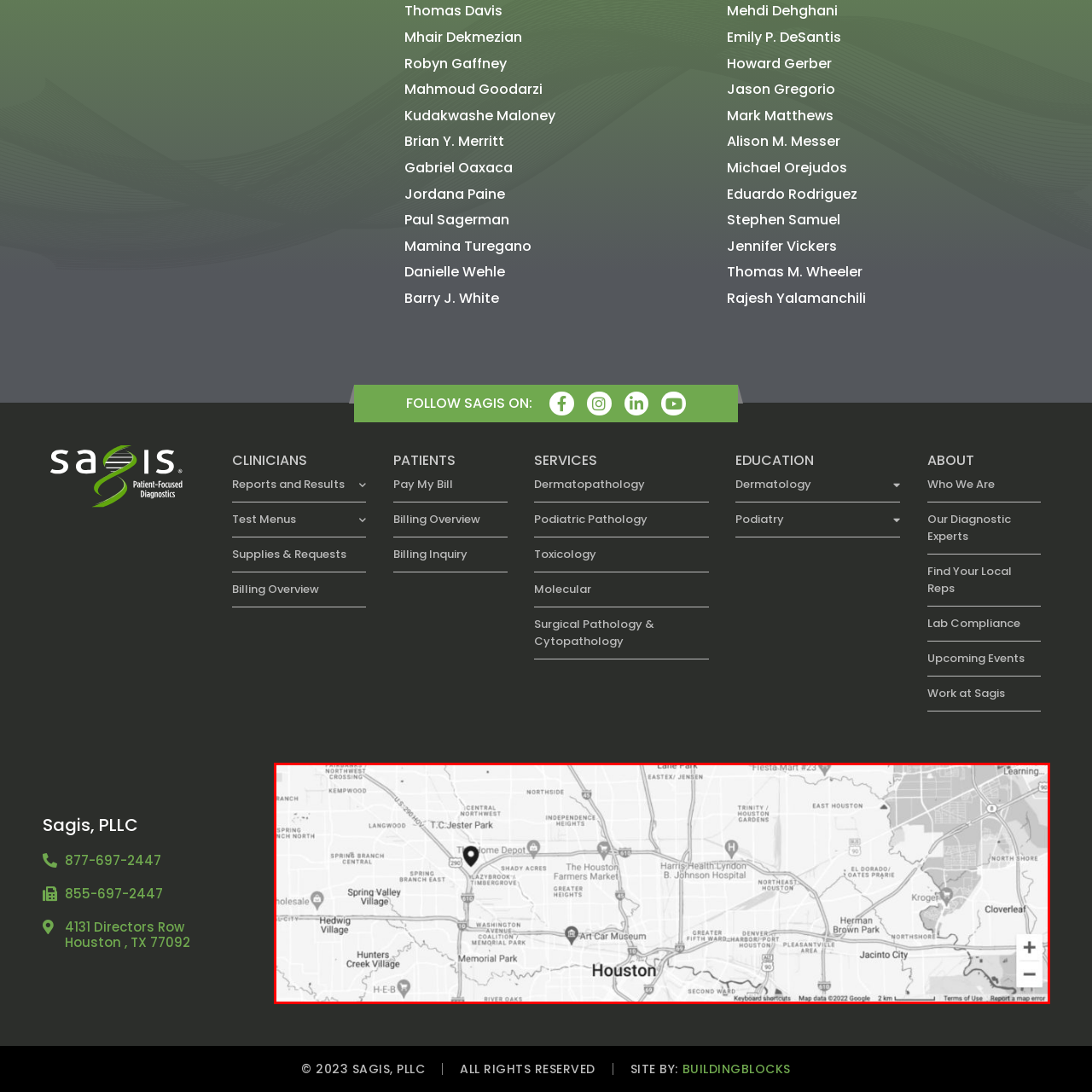What type of museum is marked on the map?
Focus on the image inside the red bounding box and offer a thorough and detailed answer to the question.

The map indicates the location of the Art Car Museum, which is a unique cultural attraction in Houston, reflecting the city's vibrant cultural scene and community spots.